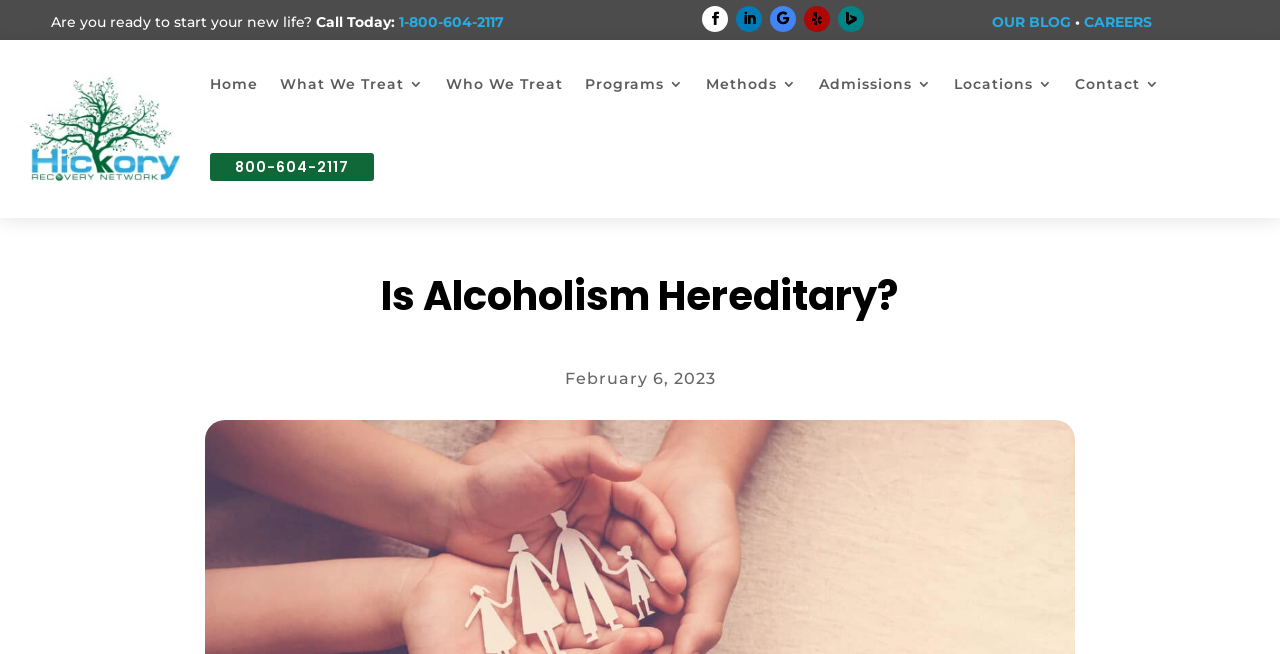What are the main navigation links?
Give a one-word or short phrase answer based on the image.

Home, What We Treat, Who We Treat, Programs, Methods, Admissions, Locations, Contact